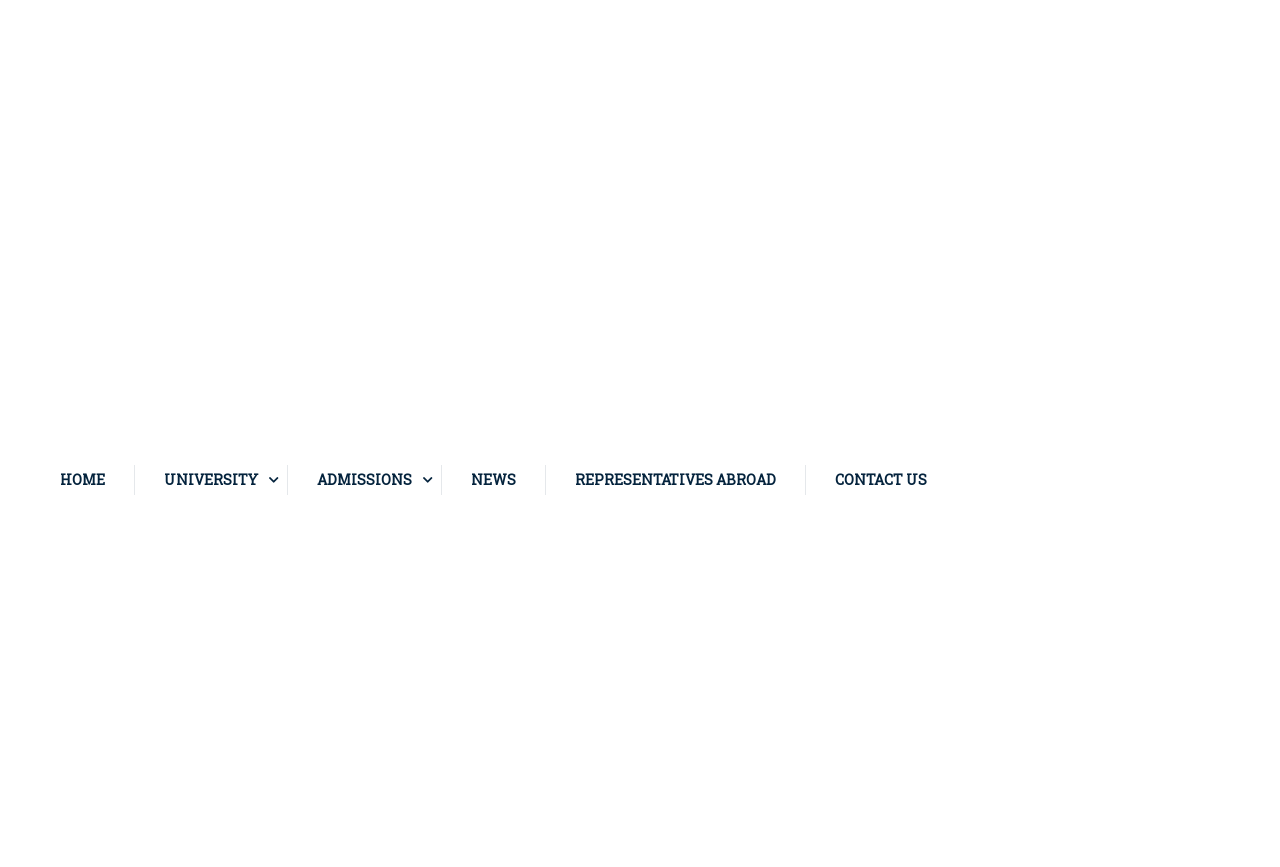How many sub-links are under 'LATEST'?
Refer to the image and provide a one-word or short phrase answer.

4